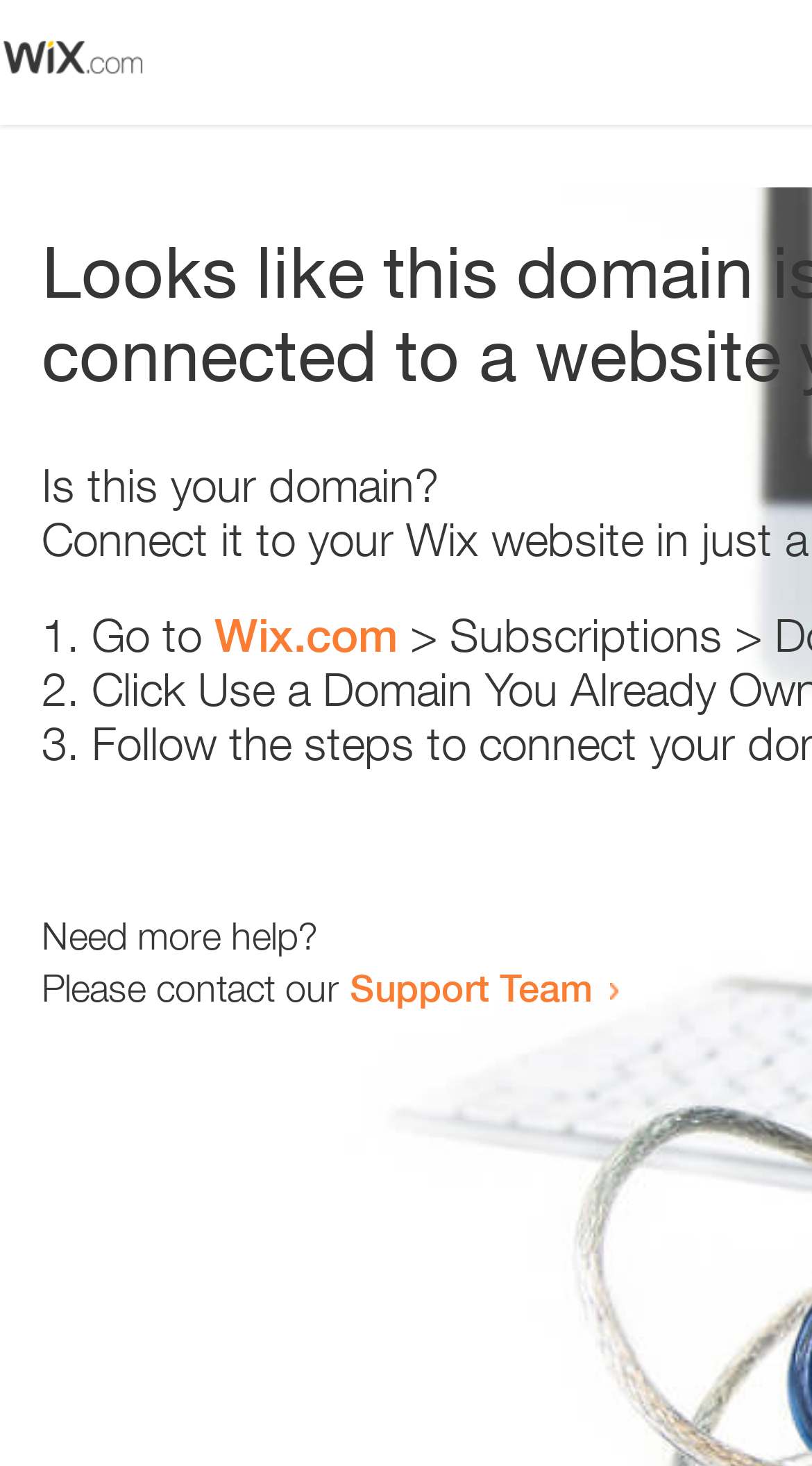What is the website suggested to visit?
From the screenshot, provide a brief answer in one word or phrase.

Wix.com